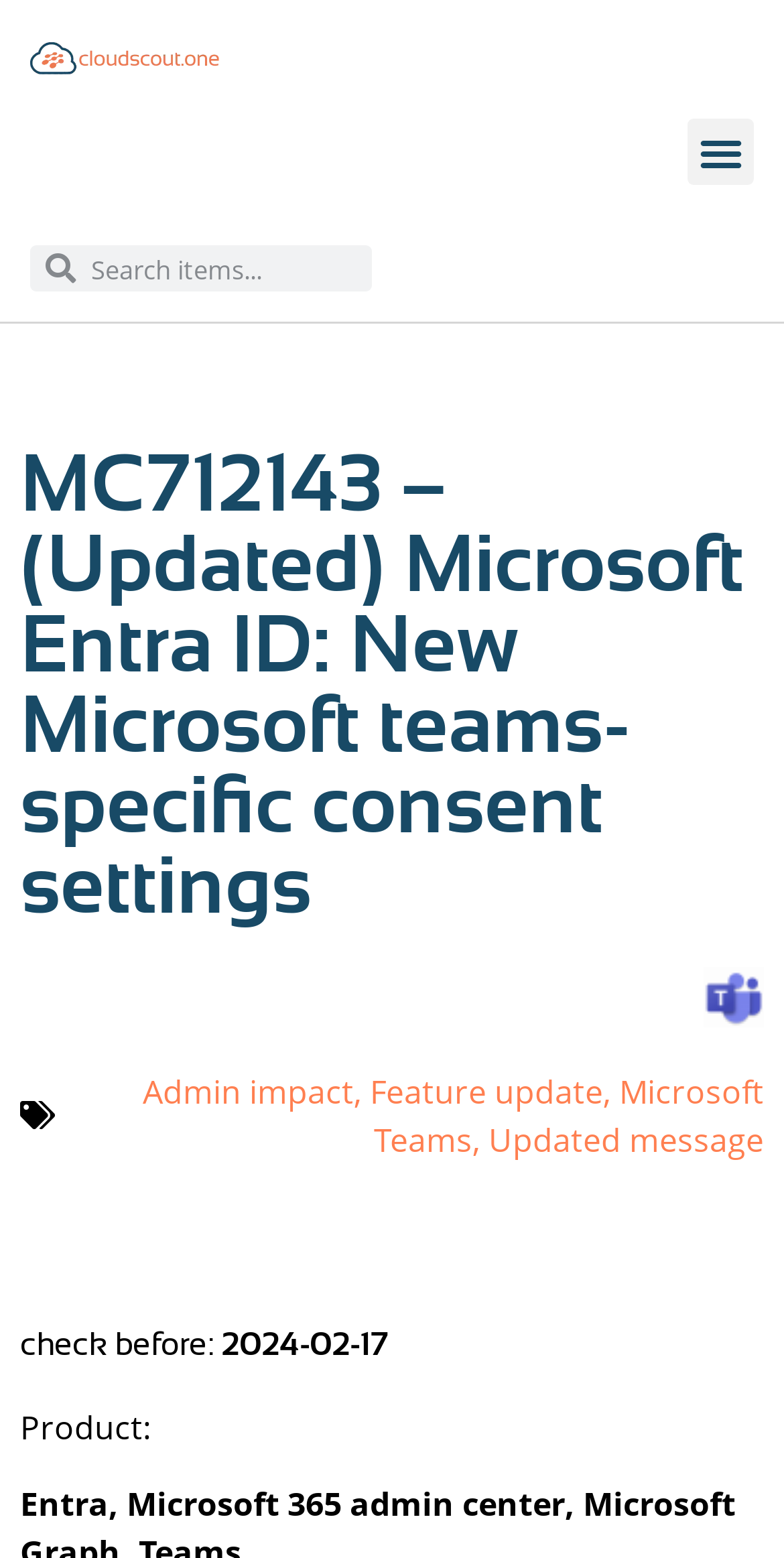Using floating point numbers between 0 and 1, provide the bounding box coordinates in the format (top-left x, top-left y, bottom-right x, bottom-right y). Locate the UI element described here: FireWire & USB series

None